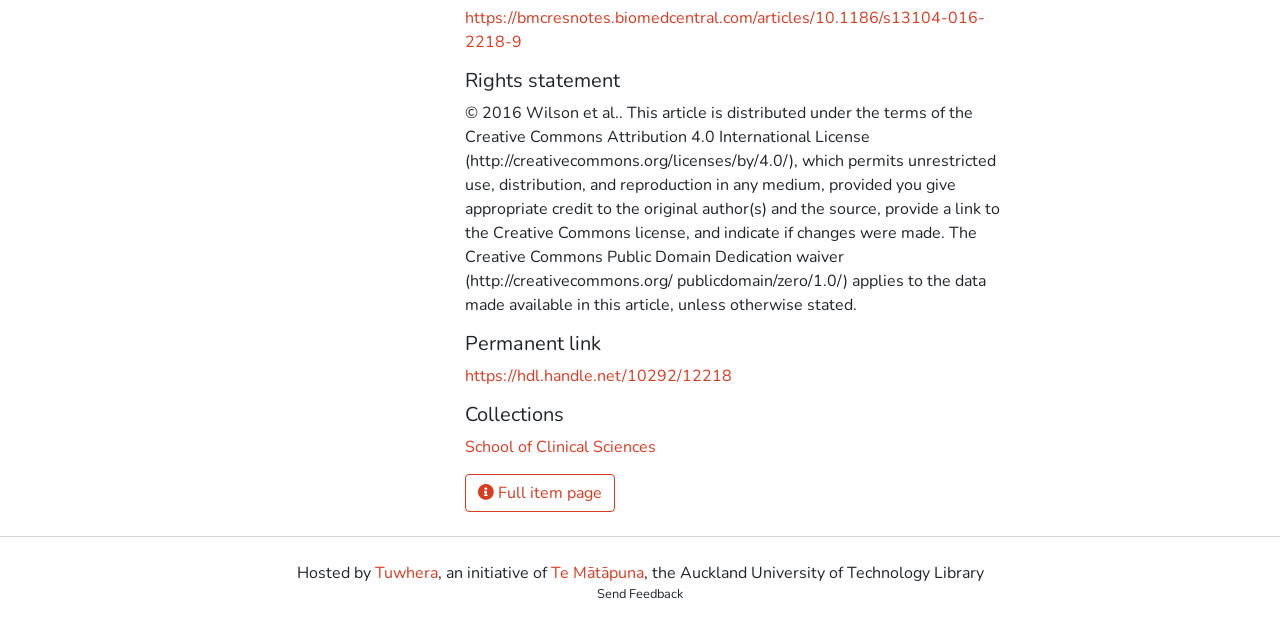What is the license type of the article?
Please answer the question as detailed as possible based on the image.

I found the license type by reading the StaticText element with the OCR text '© 2016 Wilson et al.. This article is distributed under the terms of the Creative Commons Attribution 4.0 International License...' which provides the license information.